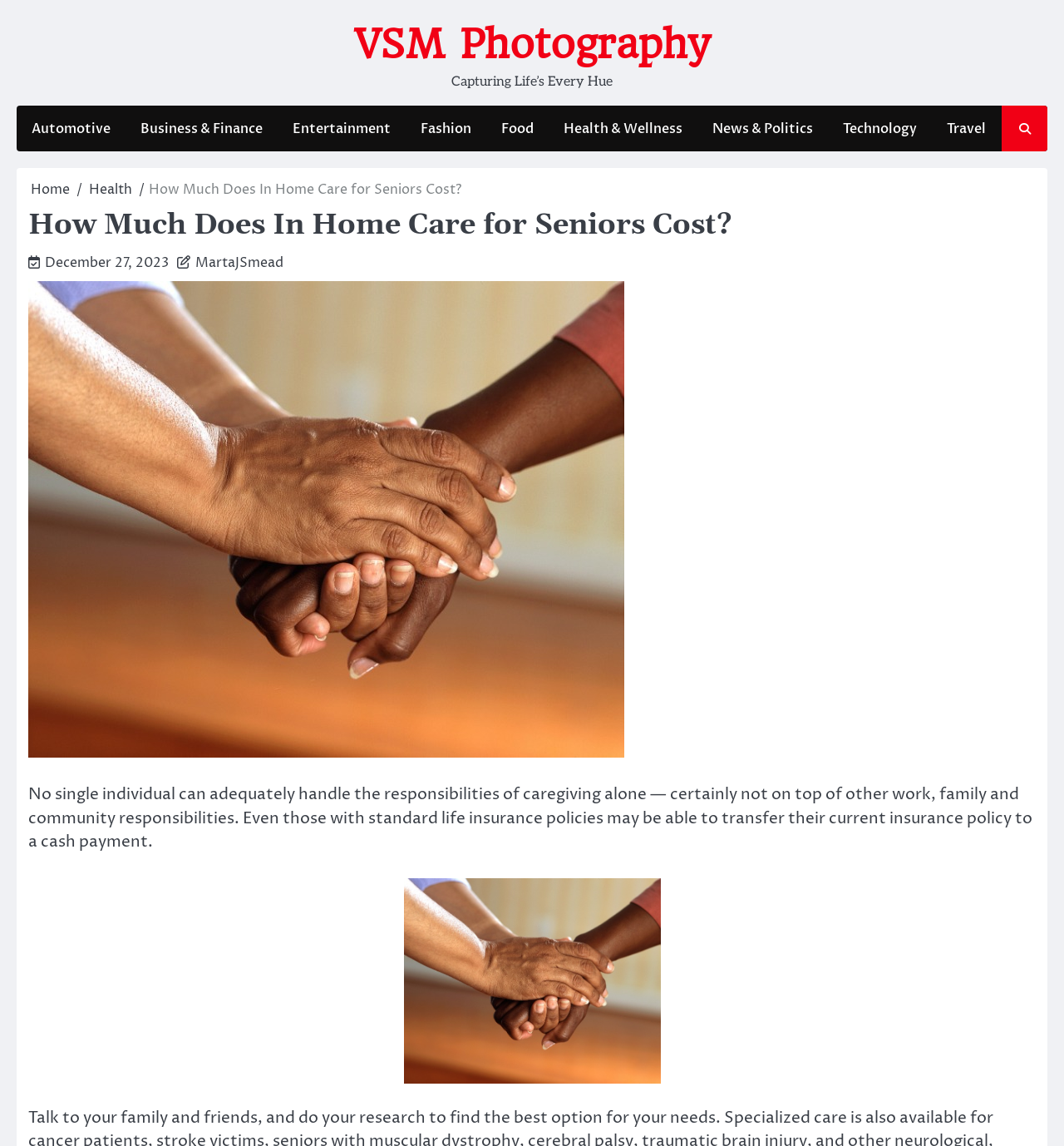What is the main topic of the article?
Using the image as a reference, give an elaborate response to the question.

I determined the main topic of the article by looking at the title of the article, which is 'How Much Does In Home Care for Seniors Cost?'. This indicates that the article is about the cost of in-home care for seniors.